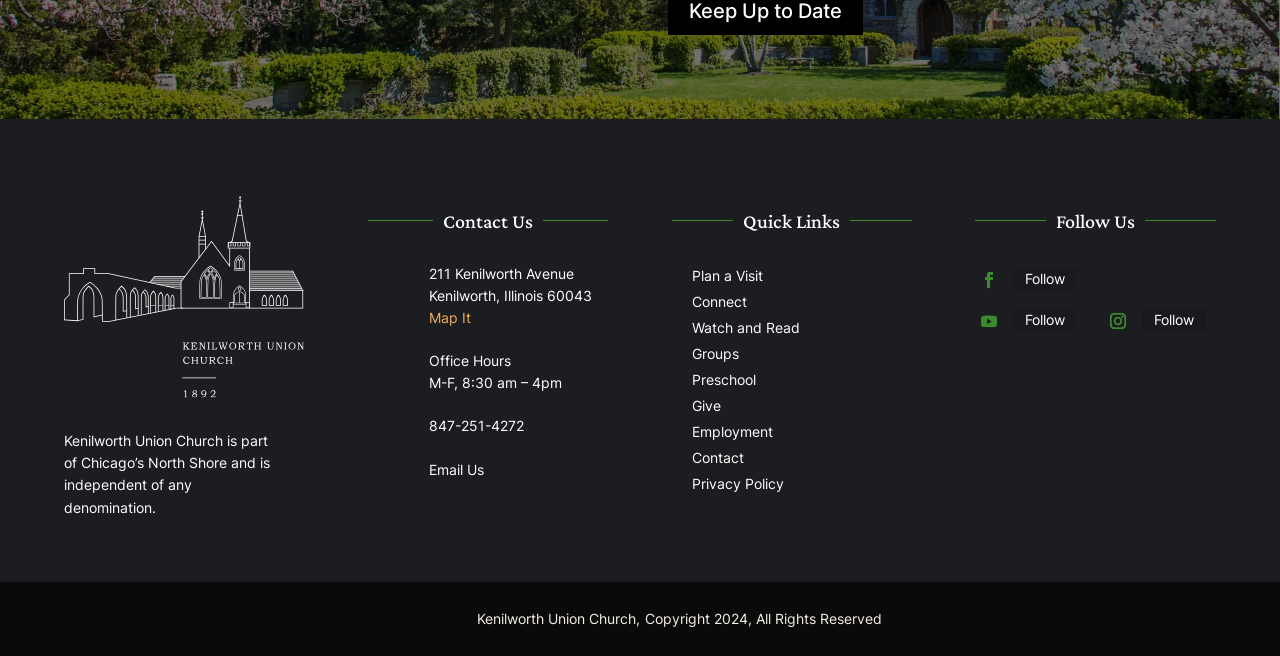Given the description Follow, predict the bounding box coordinates of the UI element. Ensure the coordinates are in the format (top-left x, top-left y, bottom-right x, bottom-right y) and all values are between 0 and 1.

[0.792, 0.408, 0.842, 0.442]